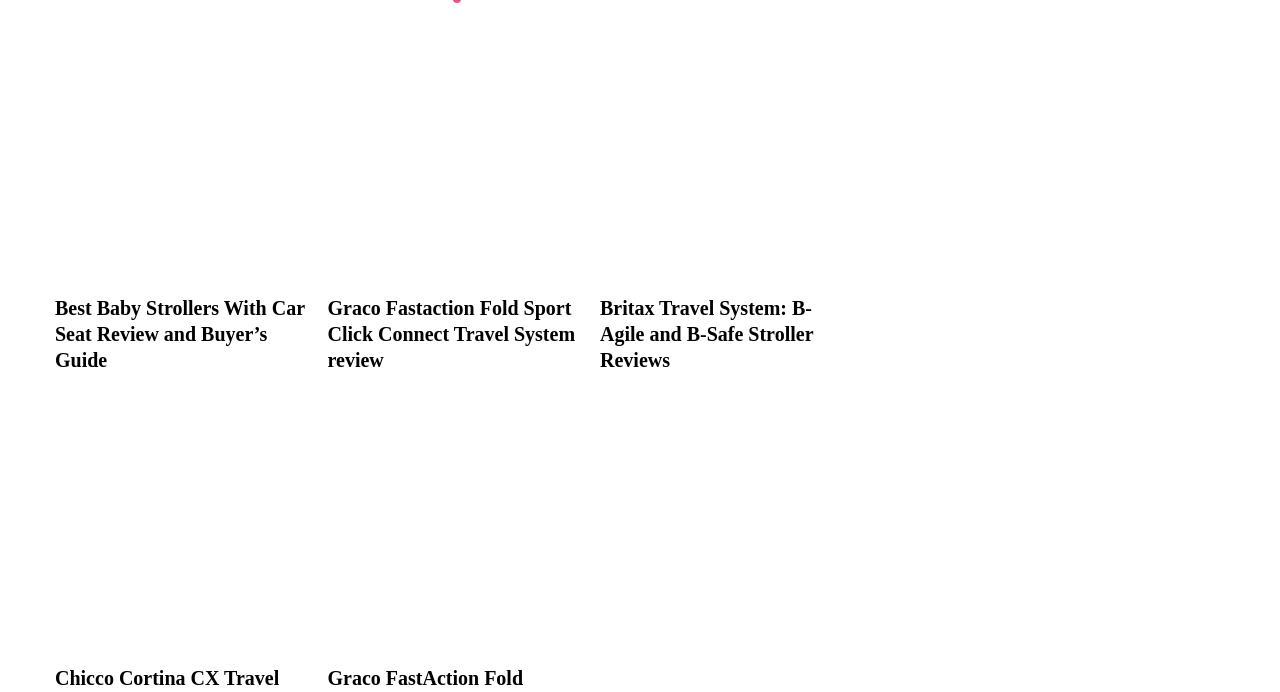Identify the bounding box coordinates for the element you need to click to achieve the following task: "Explore the Graco FastAction Fold Jogger Click Connect Travel System Review". The coordinates must be four float values ranging from 0 to 1, formatted as [left, top, right, bottom].

[0.256, 0.604, 0.453, 0.632]